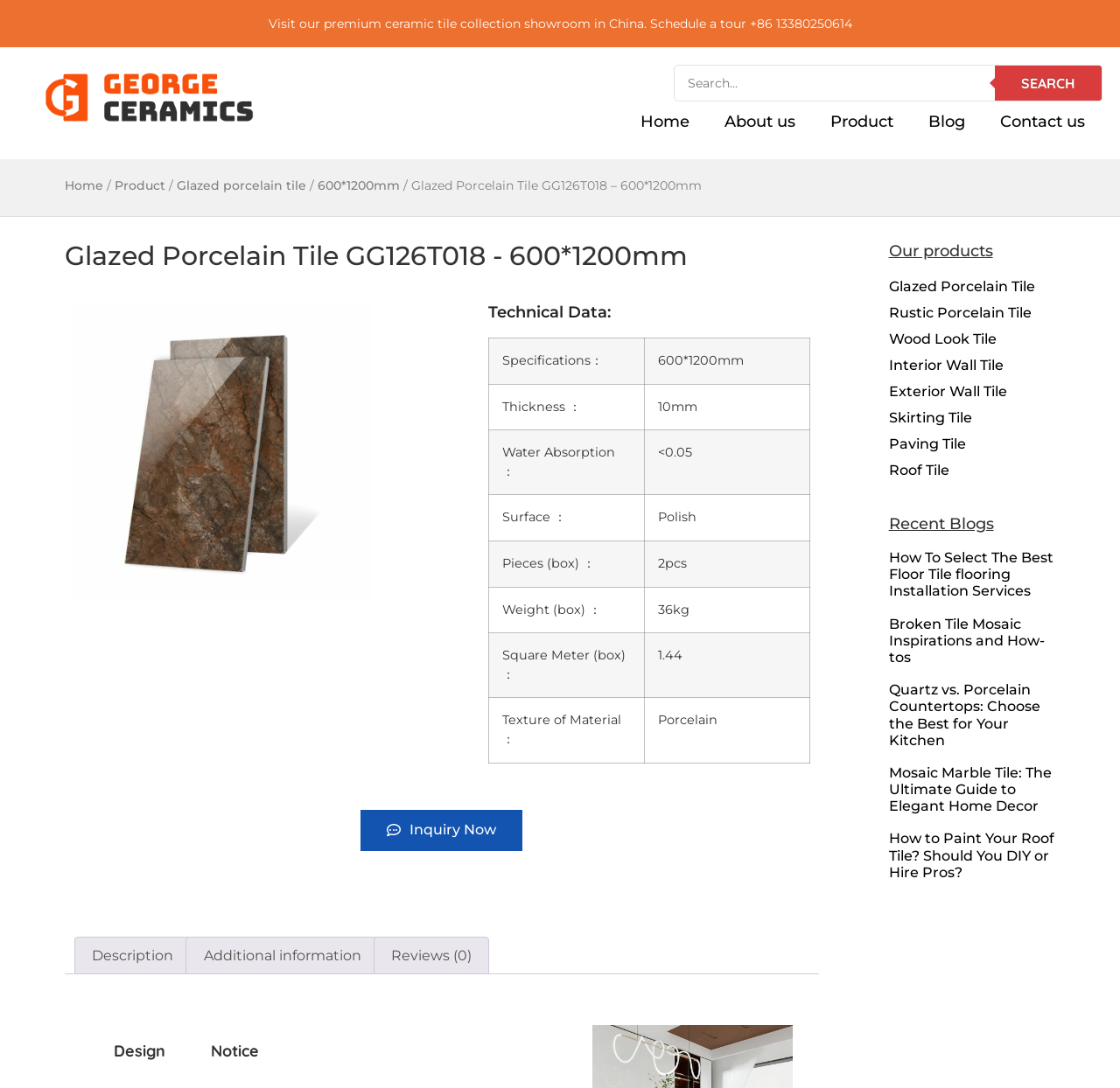What is the primary heading on this webpage?

Glazed Porcelain Tile GG126T018 - 600*1200mm